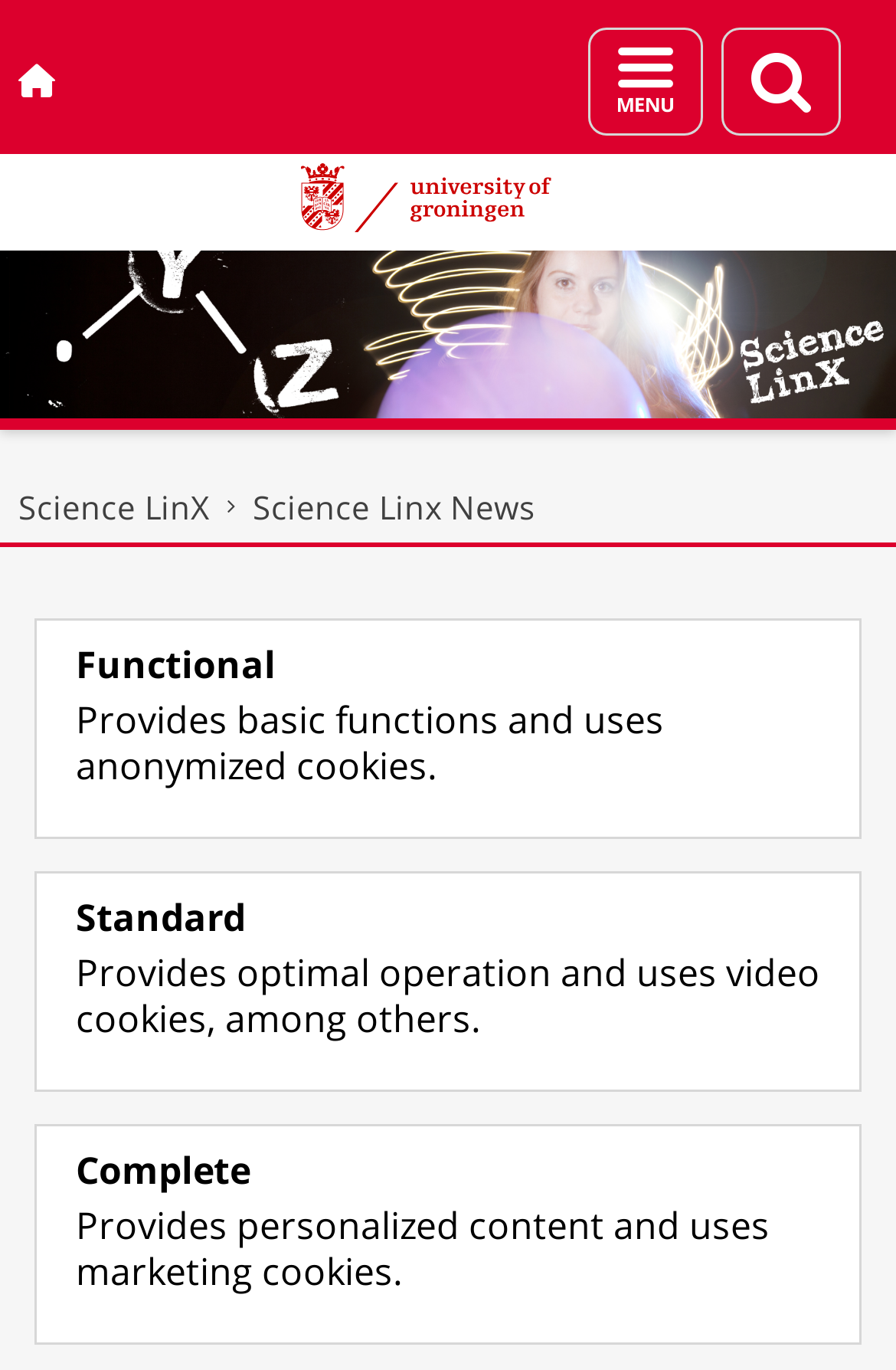What is the name of the news section?
Refer to the screenshot and respond with a concise word or phrase.

Science Linx News